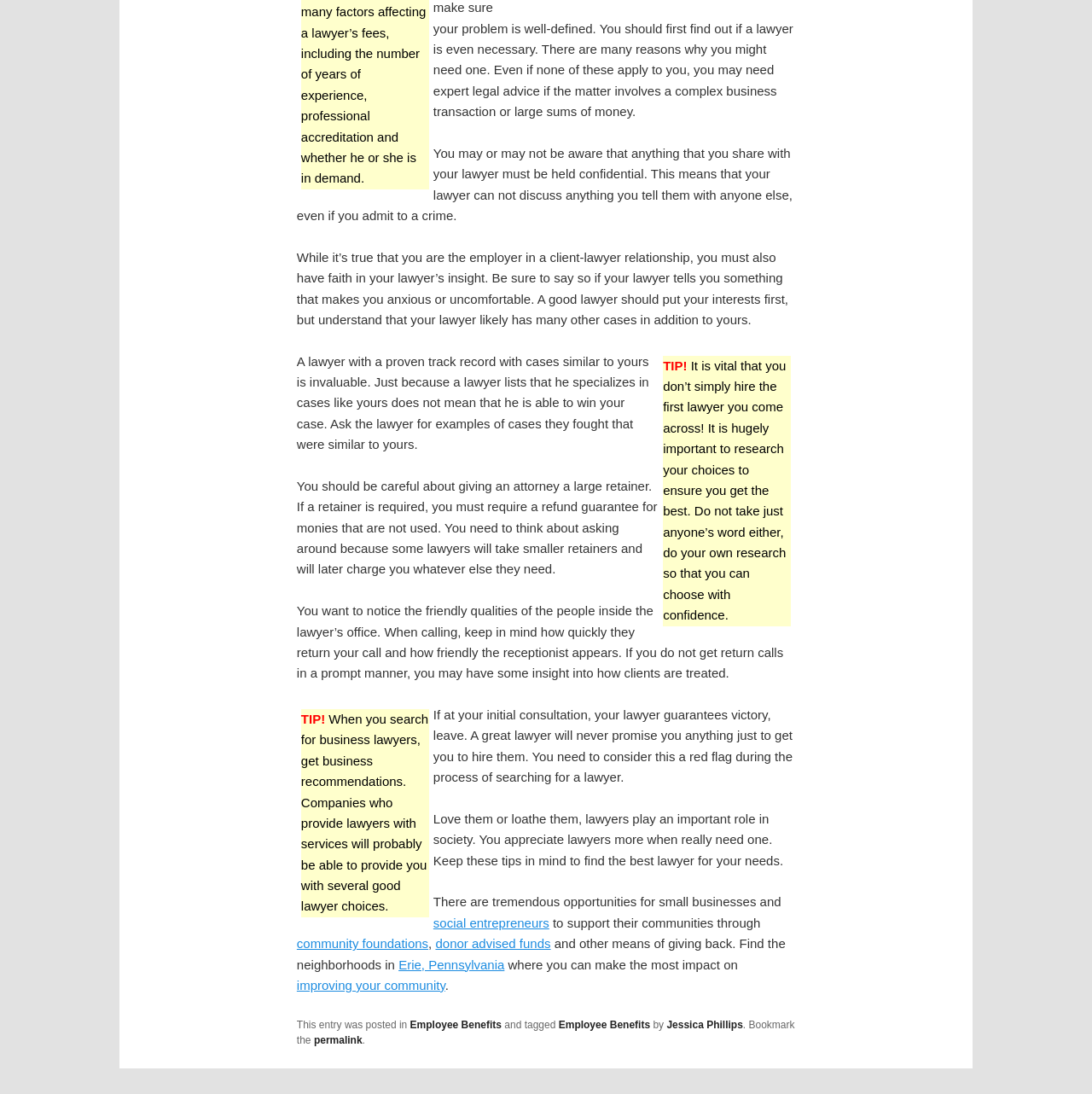Please identify the bounding box coordinates of where to click in order to follow the instruction: "Click on 'permalink'".

[0.287, 0.945, 0.332, 0.956]